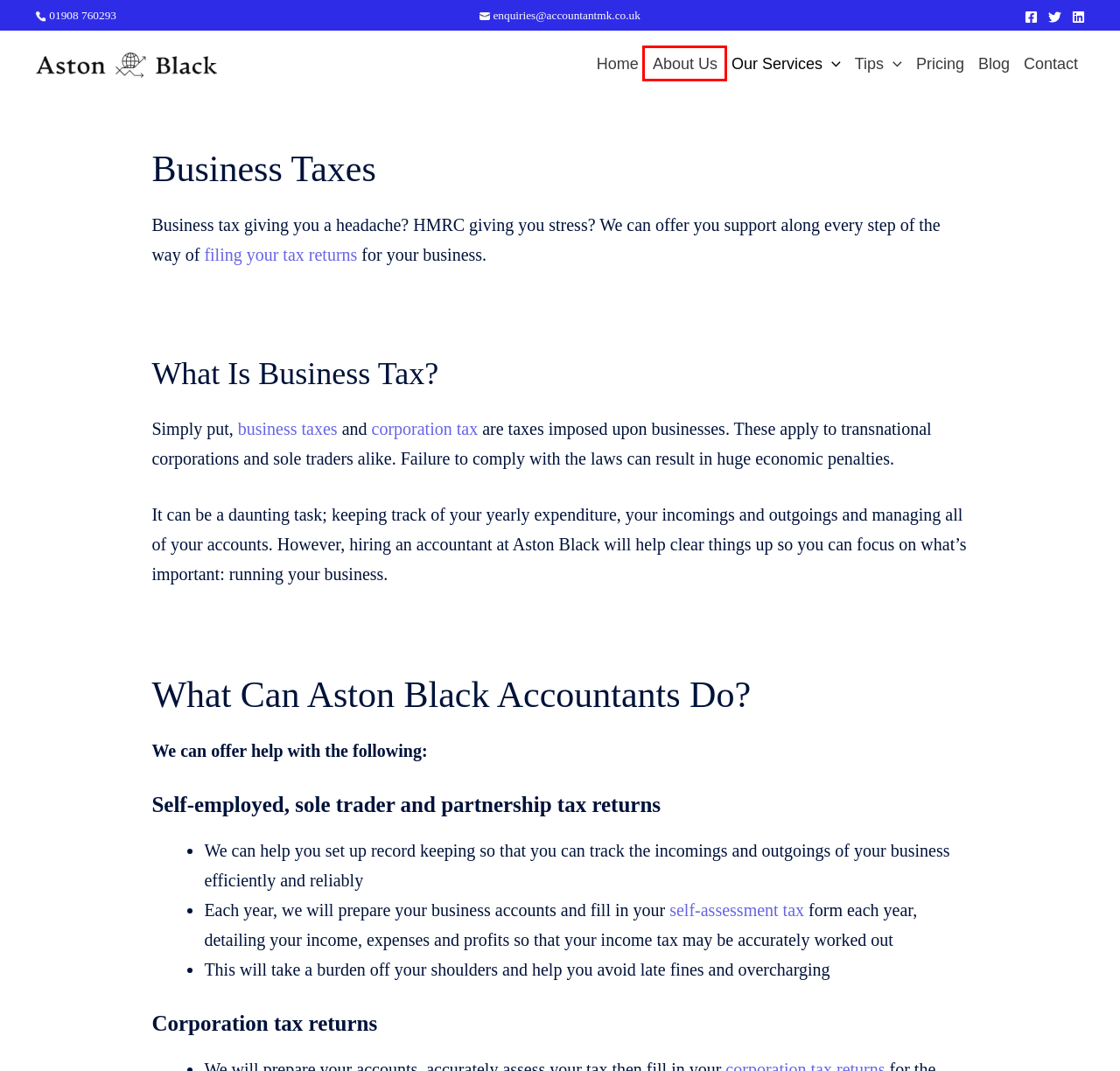Examine the screenshot of a webpage with a red rectangle bounding box. Select the most accurate webpage description that matches the new webpage after clicking the element within the bounding box. Here are the candidates:
A. Pricing – Aston Black Accountants
B. File your Self Assessment tax return online - GOV.UK
C. Aston Black Accountants – Small Business Accountants for Bucks, Beds and Northants
D. VAT Registration and Returns – Aston Black Accountants
E. About Us – Aston Black Accountants
F. Contact – Aston Black Accountants
G. Blog – Aston Black Accountants
H. Payroll – Aston Black Accountants

E